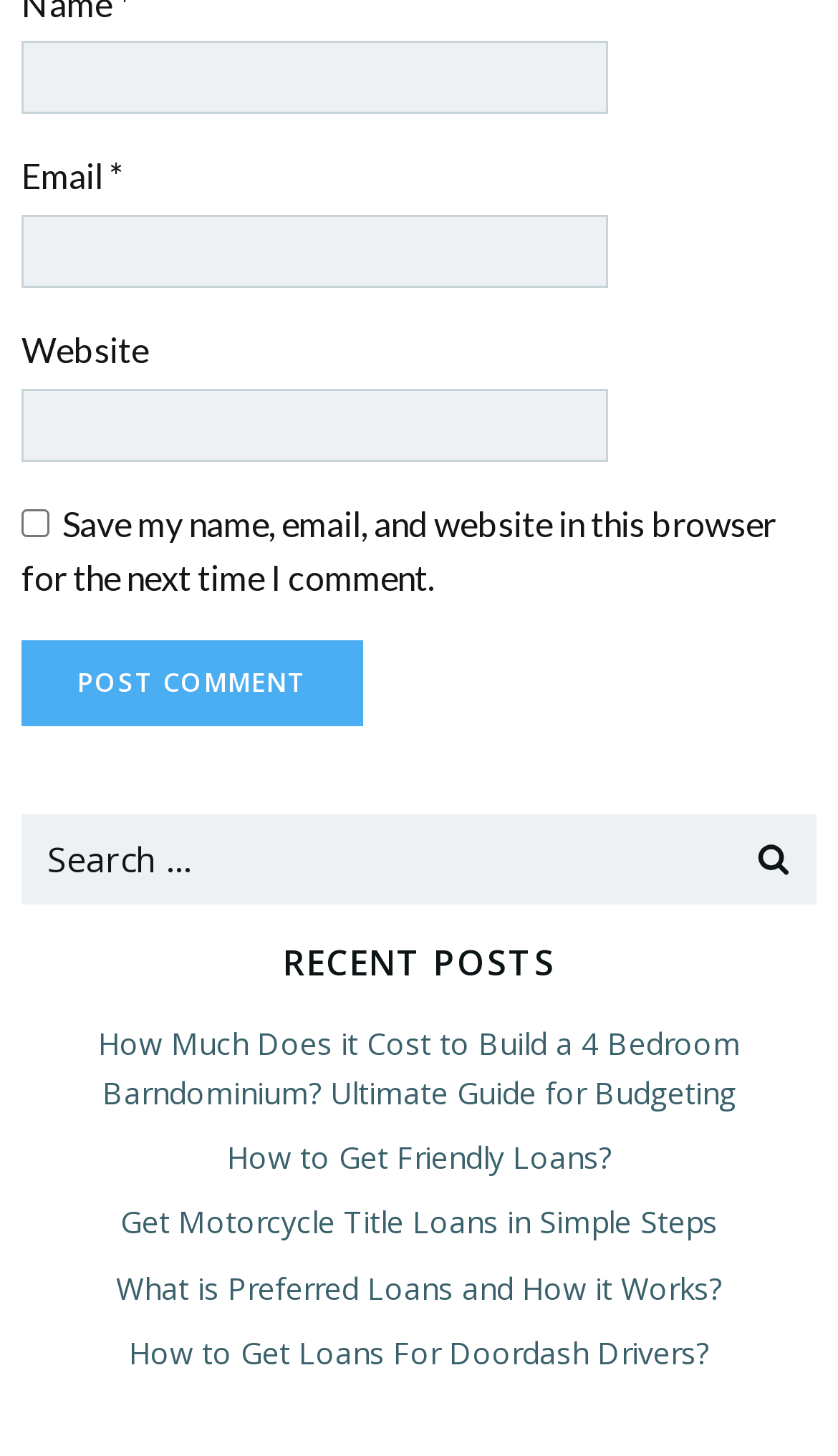Is the search box required?
Observe the image and answer the question with a one-word or short phrase response.

No